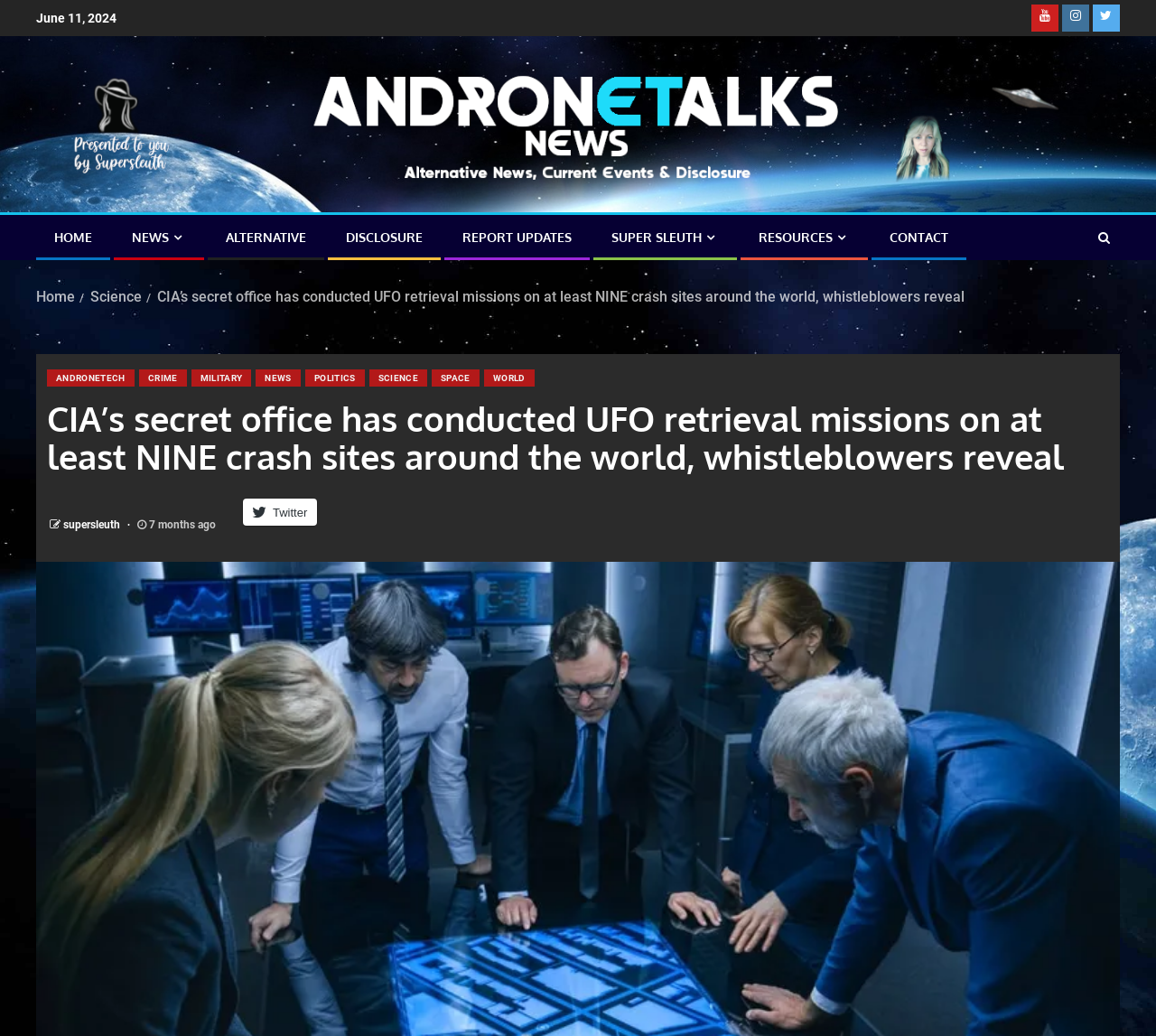What is the name of the office mentioned in the article?
Deliver a detailed and extensive answer to the question.

I found the name of the office by reading the article title, which mentions 'CIA’s secret office'.